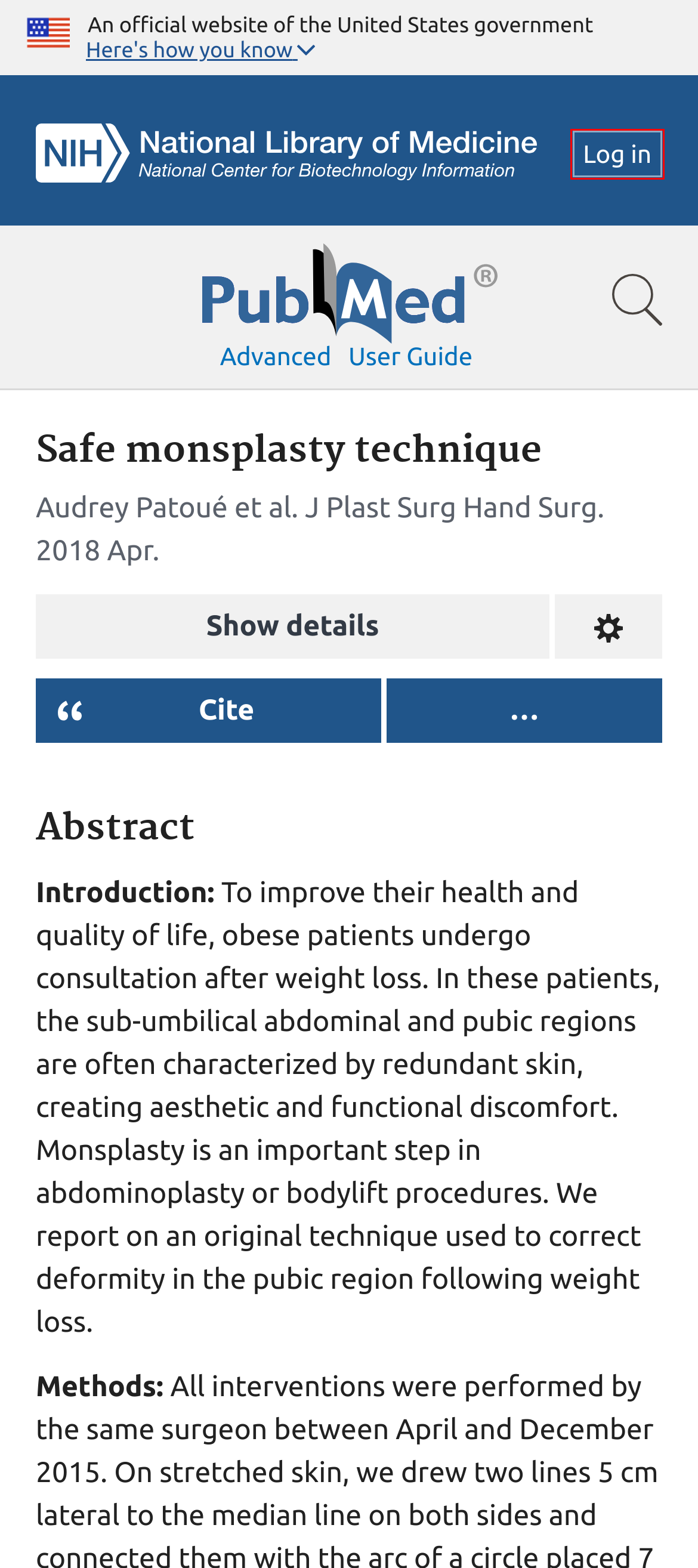Given a webpage screenshot with a red bounding box around a UI element, choose the webpage description that best matches the new webpage after clicking the element within the bounding box. Here are the candidates:
A. Patient Safety: MedlinePlus
B. Careers @ NLM
C. National Center for Biotechnology Information
D. Home - PMC - NCBI
E. Weight Control: MedlinePlus
F. Making government services easier to find | USAGov
G. Accessibility on the NLM Website
H. Log in / 
    NCBI

H